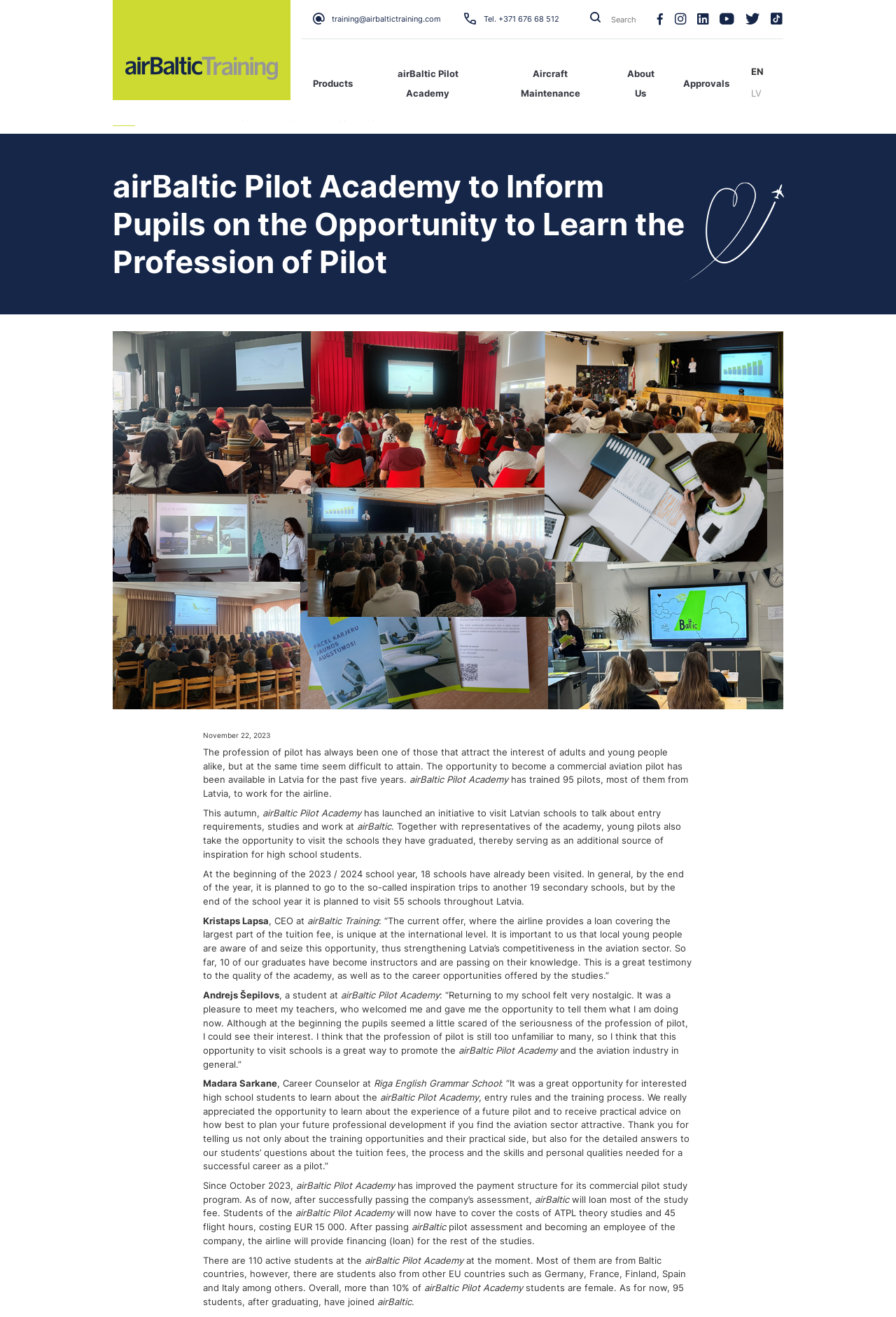Please pinpoint the bounding box coordinates for the region I should click to adhere to this instruction: "Contact via email".

[0.349, 0.01, 0.492, 0.018]